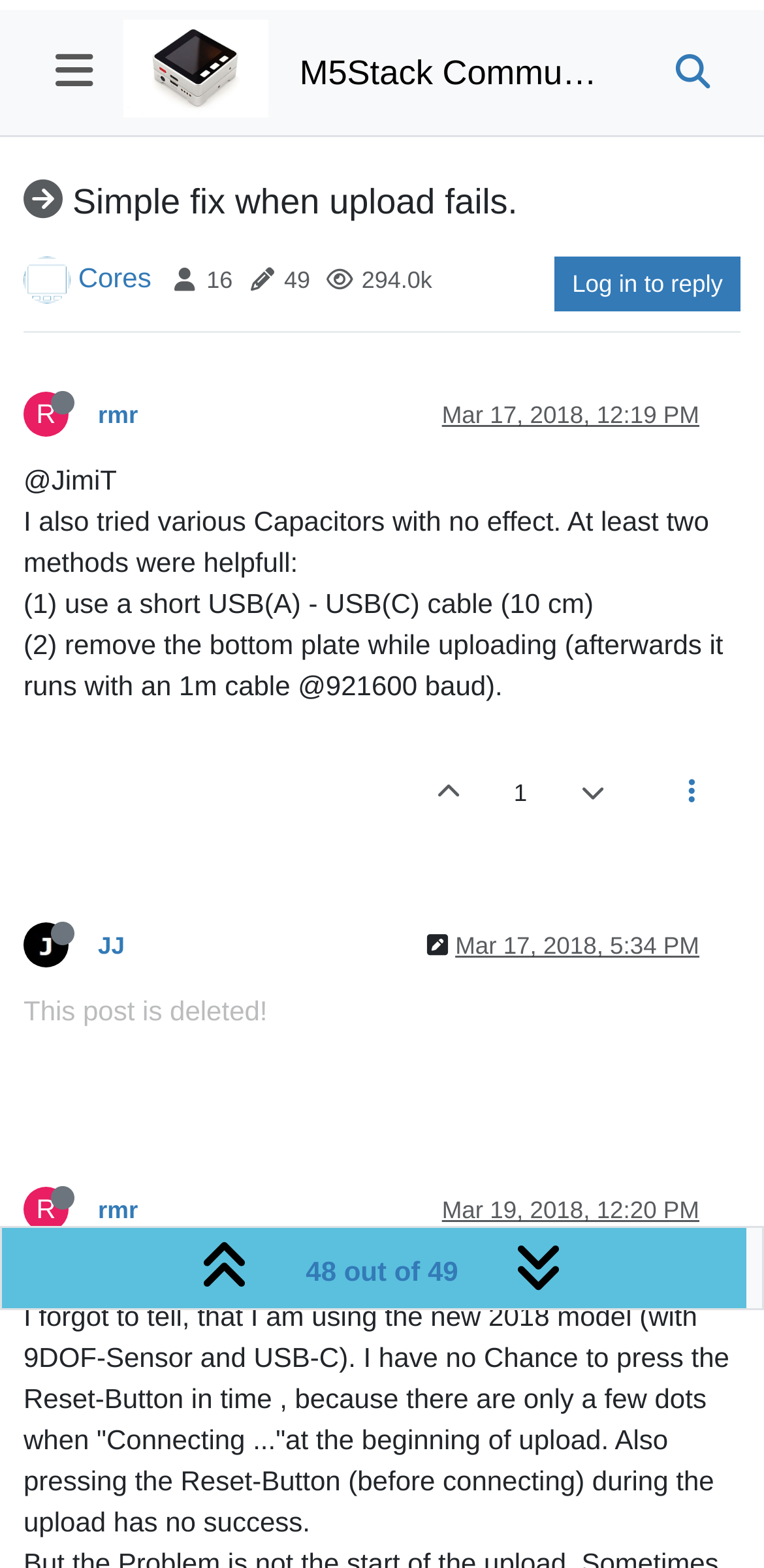Please identify the bounding box coordinates of the element's region that I should click in order to complete the following instruction: "Click on the 'Cores' link". The bounding box coordinates consist of four float numbers between 0 and 1, i.e., [left, top, right, bottom].

[0.102, 0.066, 0.198, 0.086]